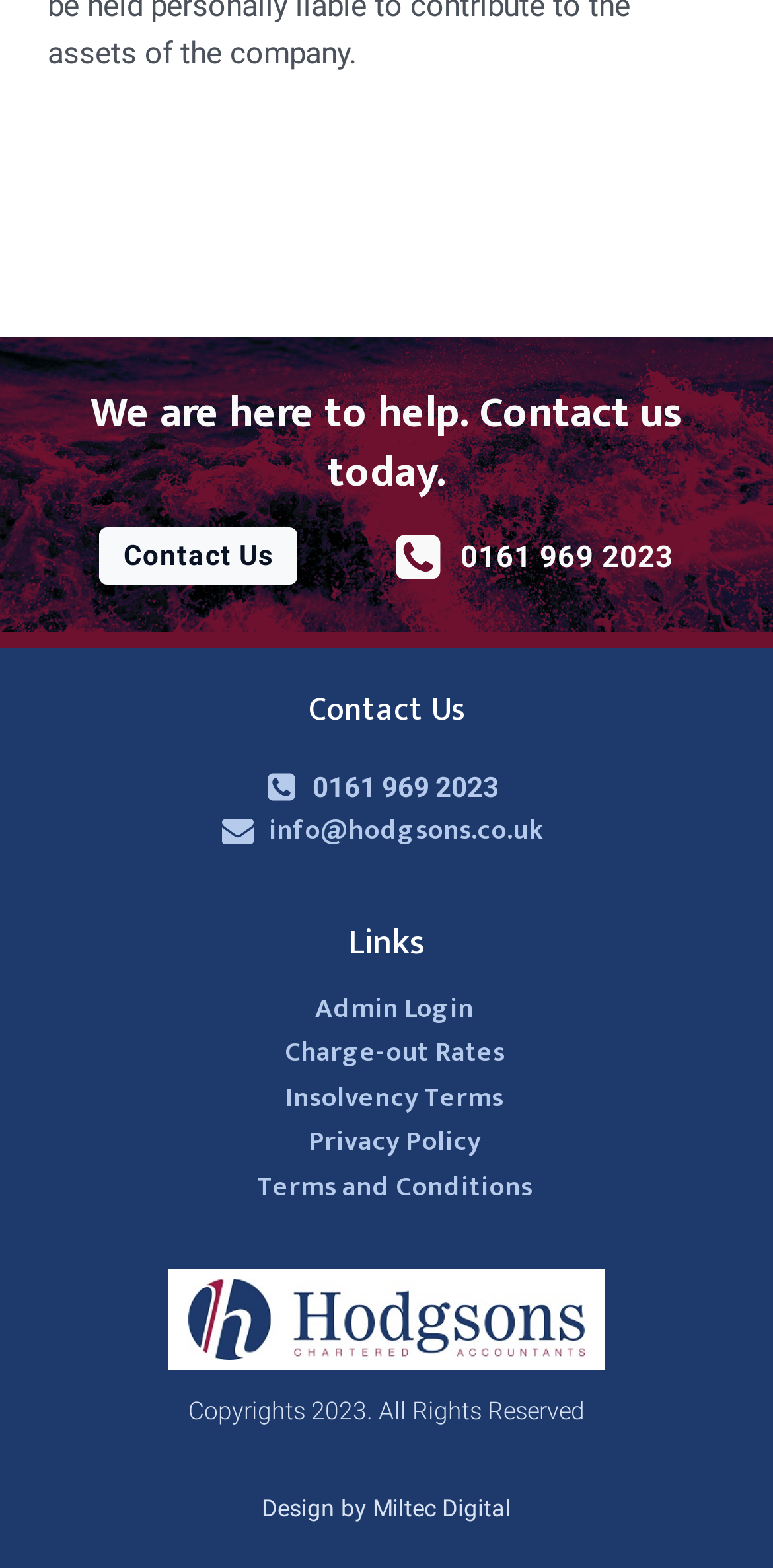Pinpoint the bounding box coordinates for the area that should be clicked to perform the following instruction: "Send an email to info@hodgsons.co.uk".

[0.286, 0.516, 0.753, 0.545]